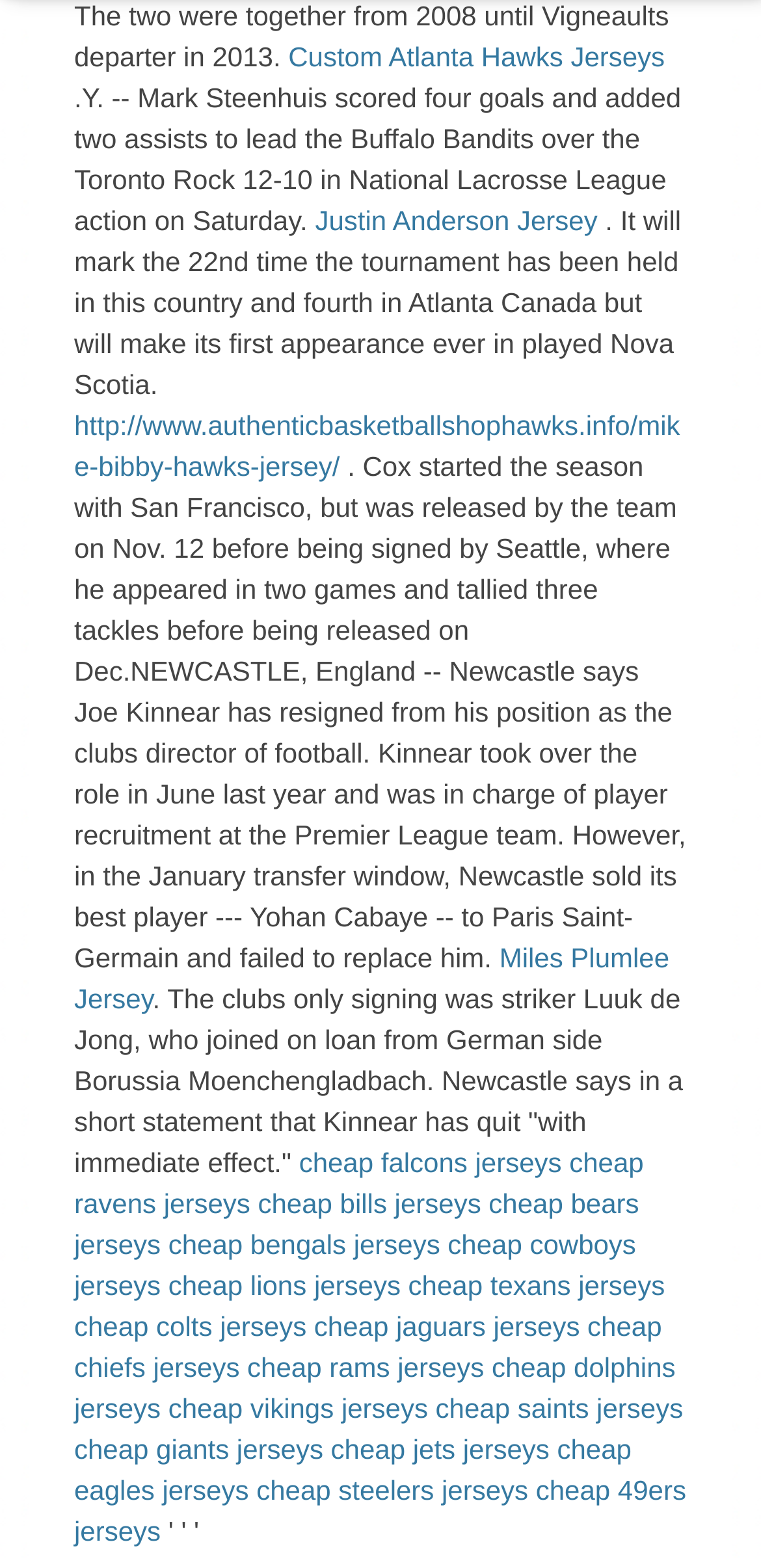Identify the bounding box coordinates of the section that should be clicked to achieve the task described: "click the link 'OJar Original Divorce Poetry From M. Sims.'".

None